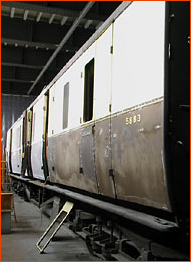Please provide a comprehensive response to the question based on the details in the image: What is the goal of the restoration effort?

The caption states that the restoration effort aims to revitalize the train's historical significance while ensuring structural integrity, highlighting the meticulous nature of the work being done.